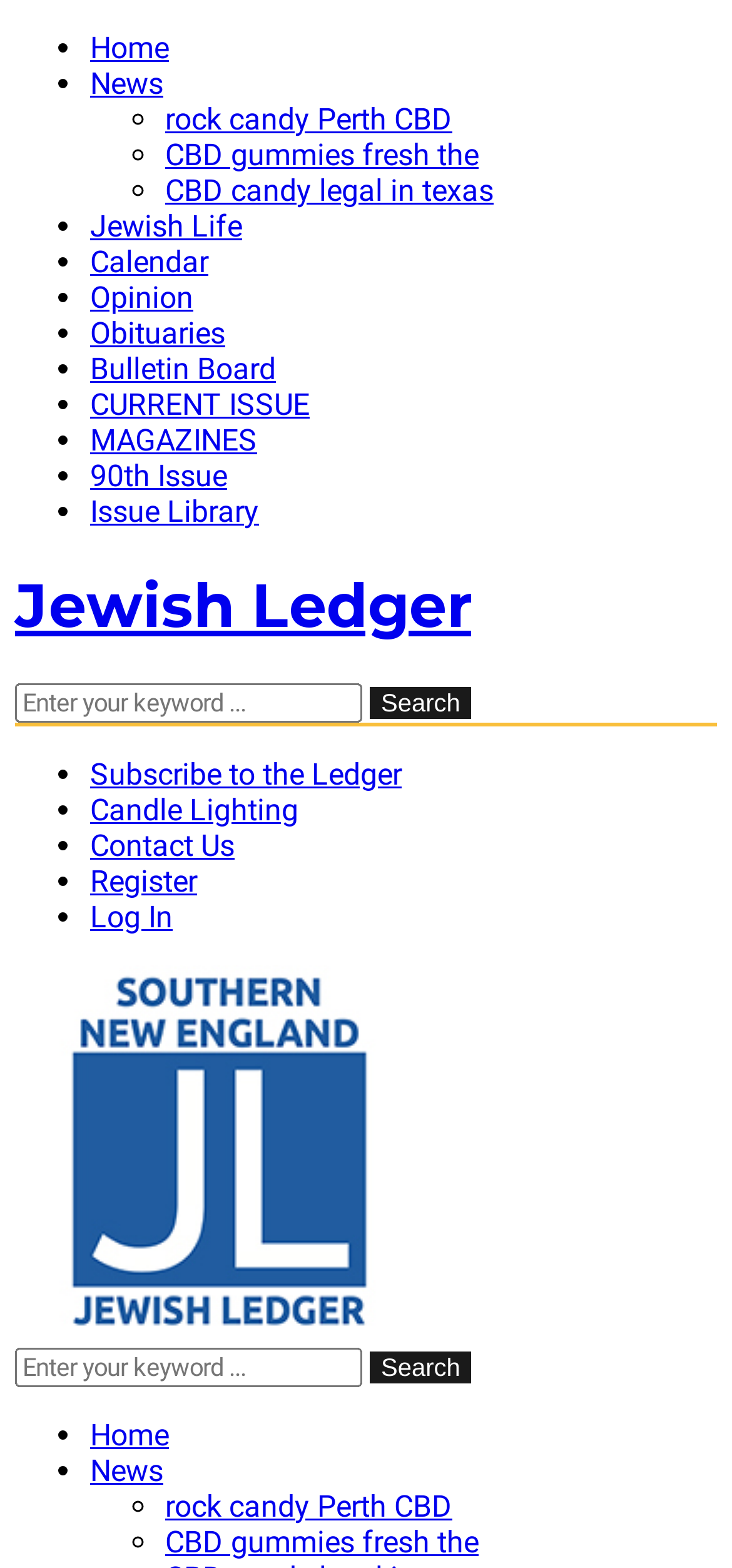What is the purpose of the textbox at the top of the page?
Based on the image, give a concise answer in the form of a single word or short phrase.

Search